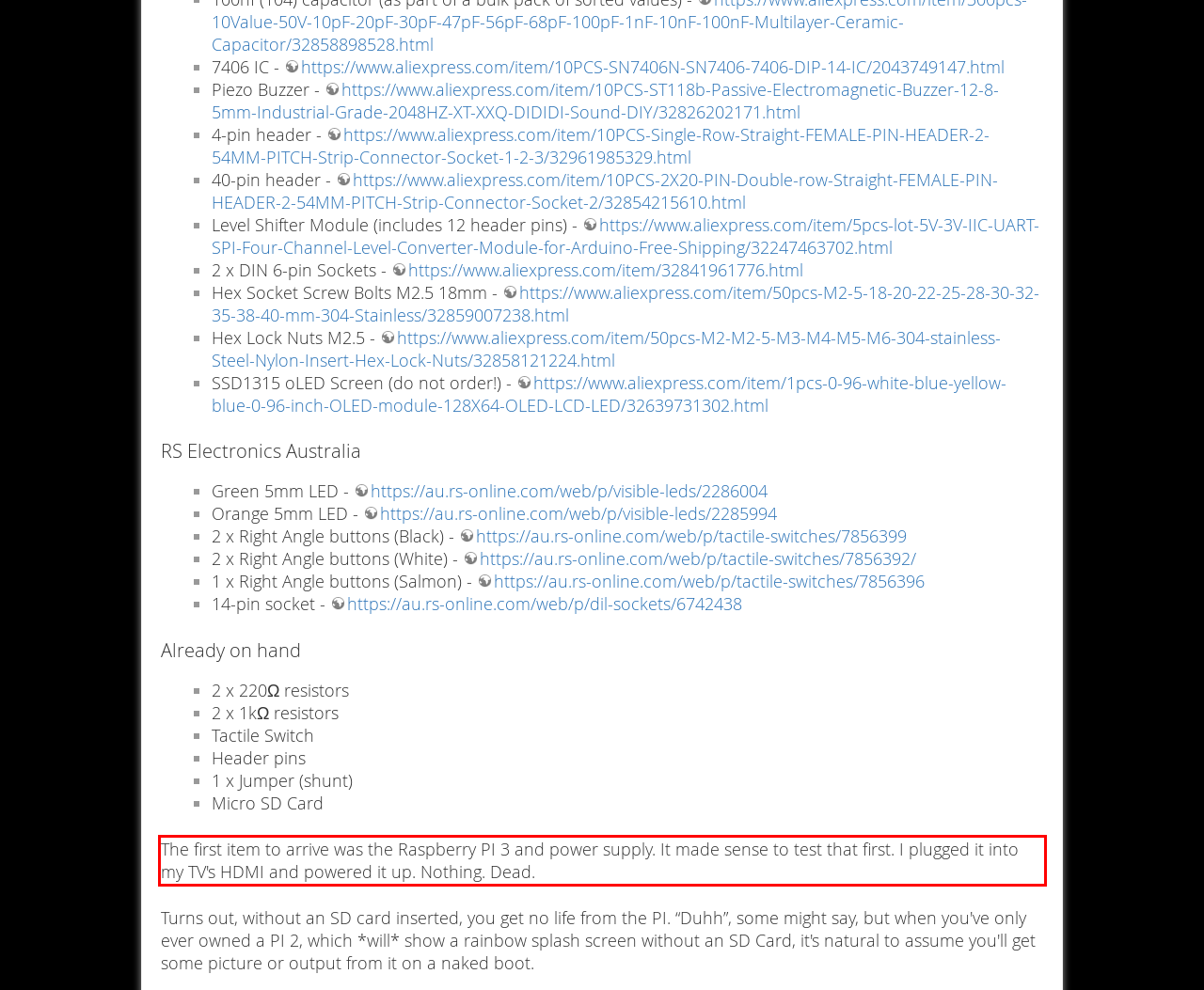From the provided screenshot, extract the text content that is enclosed within the red bounding box.

The first item to arrive was the Raspberry PI 3 and power supply. It made sense to test that first. I plugged it into my TV's HDMI and powered it up. Nothing. Dead.